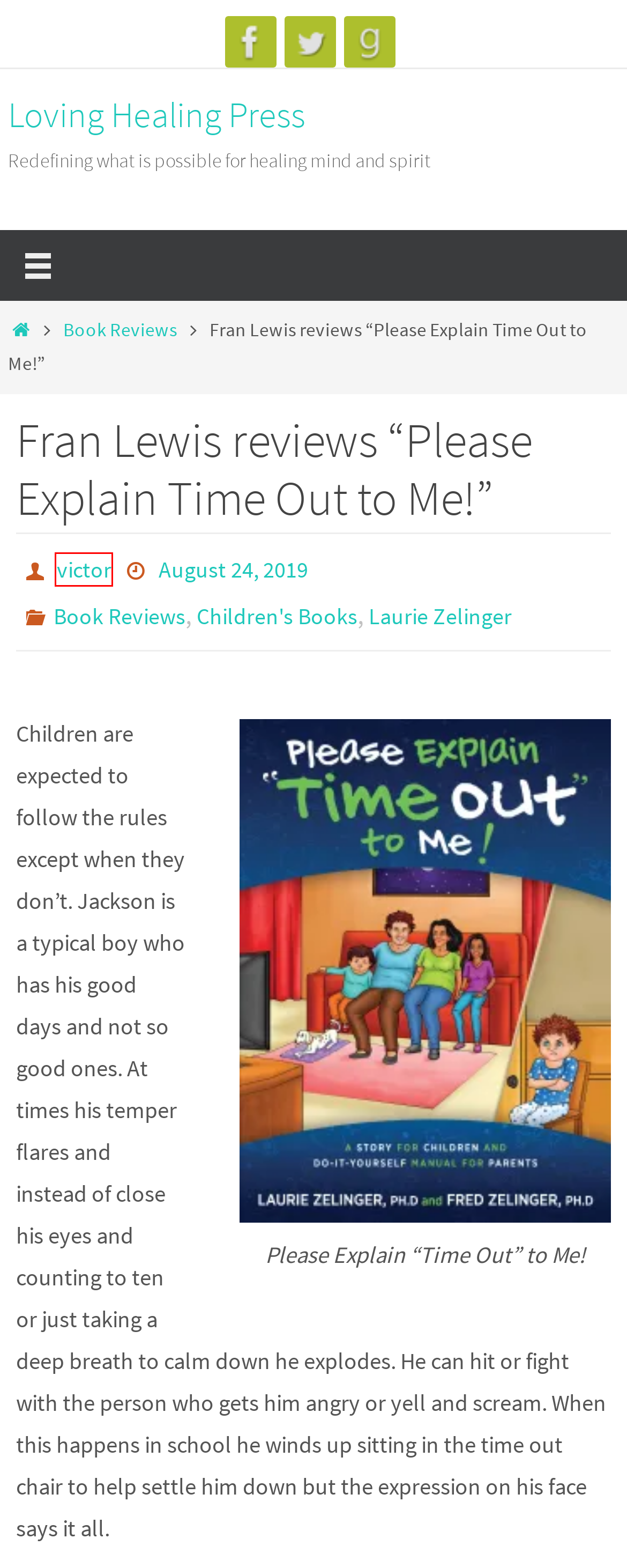Review the screenshot of a webpage that includes a red bounding box. Choose the most suitable webpage description that matches the new webpage after clicking the element within the red bounding box. Here are the candidates:
A. Laurie Zelinger Archives - Loving Healing Press
B. Children's Books Archives - Loving Healing Press
C. Child Discipline Archives - Loving Healing Press
D. Free and Premium WordPress Themes • Cryout Creations
E. Midwest Book Review on Please Explain Time Out to Me! - Loving Healing Press
F. victor, Author at Loving Healing Press
G. Loving Healing Press - Redefining what is possible for healing mind and spirit
H. Book Reviews Archives - Loving Healing Press

F